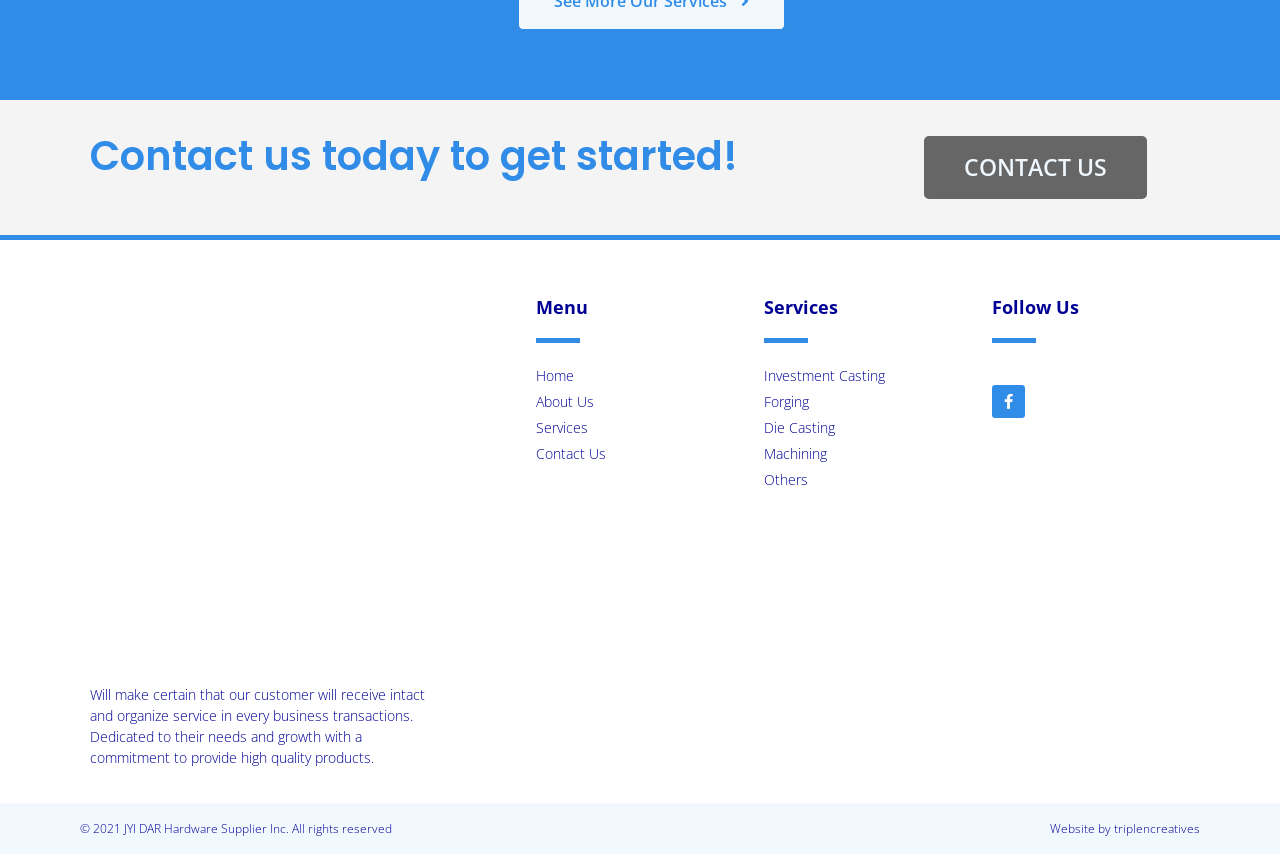From the screenshot, find the bounding box of the UI element matching this description: "Die Casting". Supply the bounding box coordinates in the form [left, top, right, bottom], each a float between 0 and 1.

[0.597, 0.488, 0.759, 0.513]